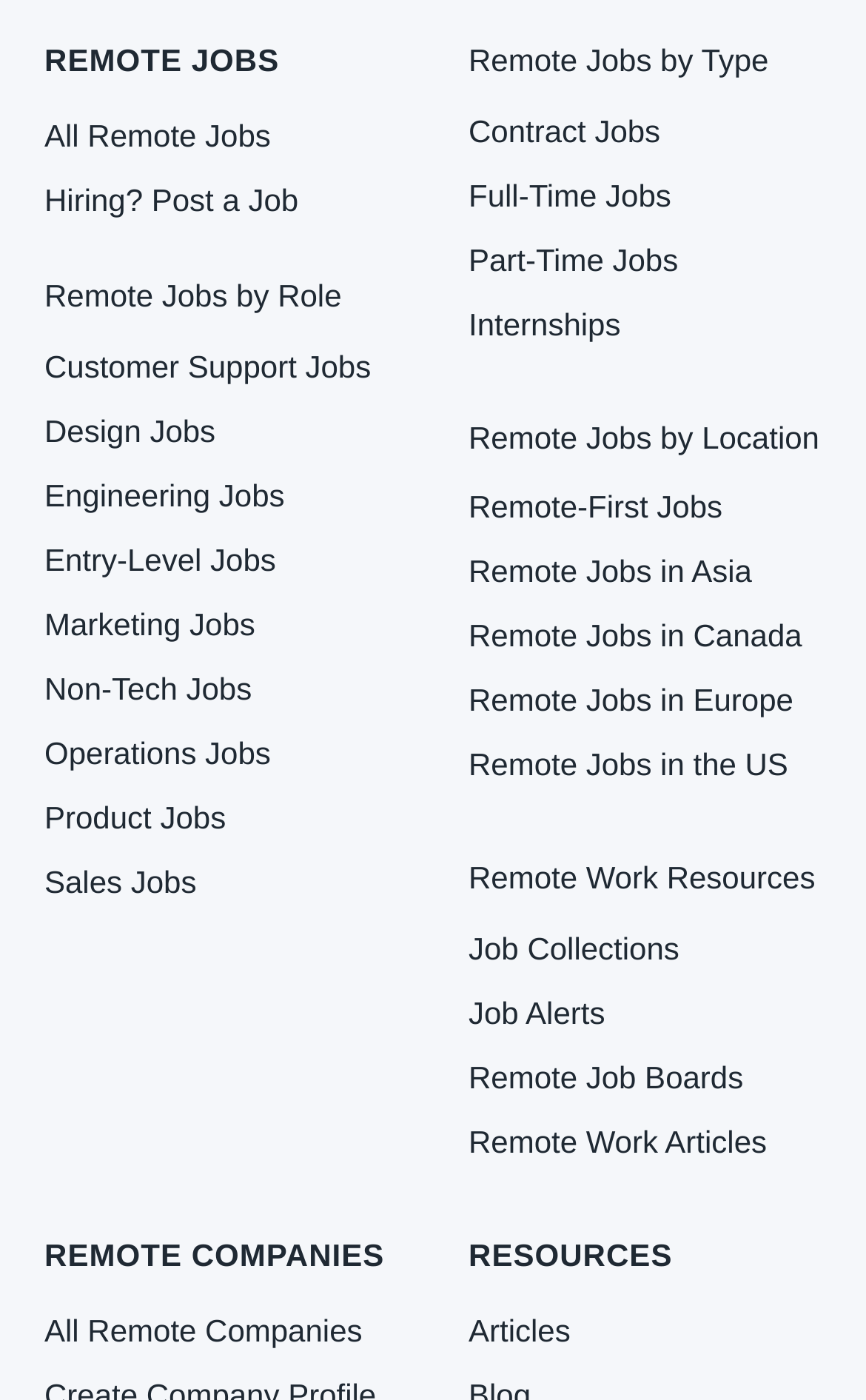Can you specify the bounding box coordinates of the area that needs to be clicked to fulfill the following instruction: "View all remote companies"?

[0.051, 0.937, 0.418, 0.963]